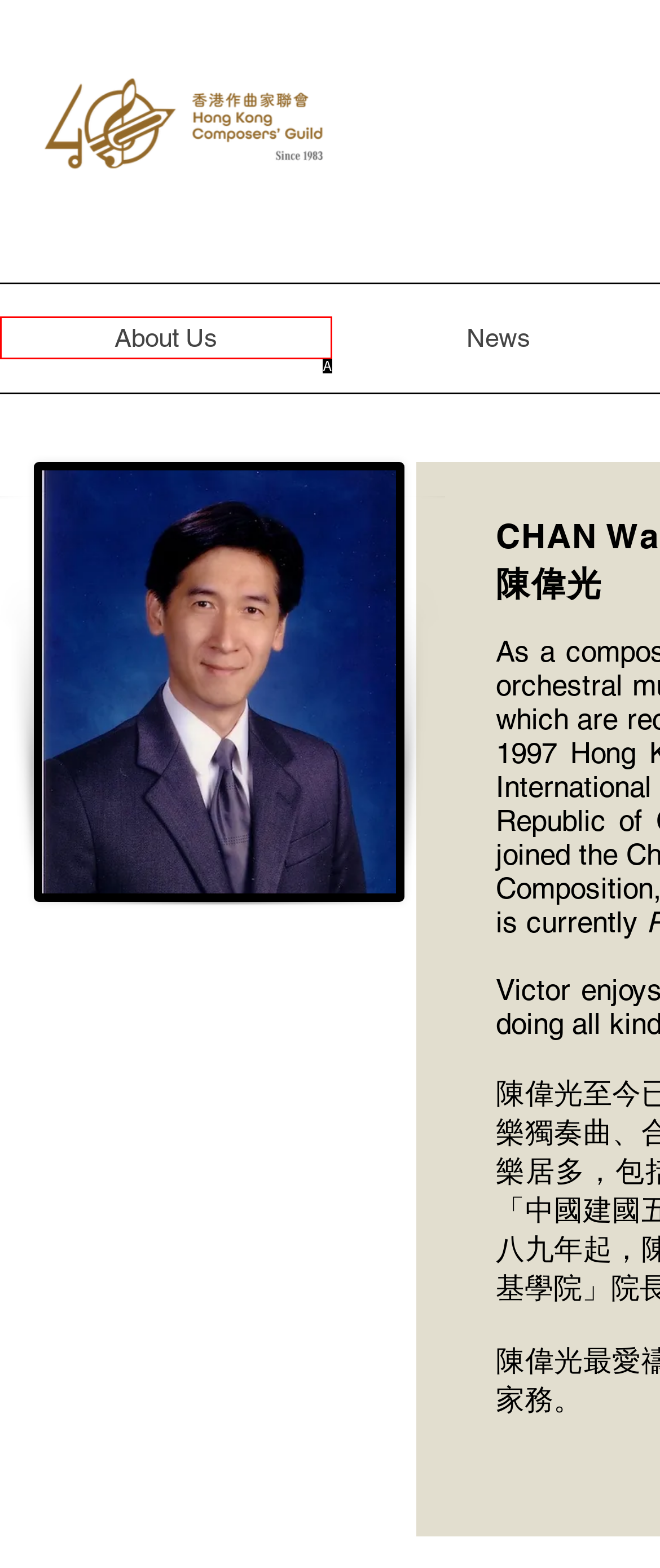Match the HTML element to the description: About Us. Answer with the letter of the correct option from the provided choices.

A